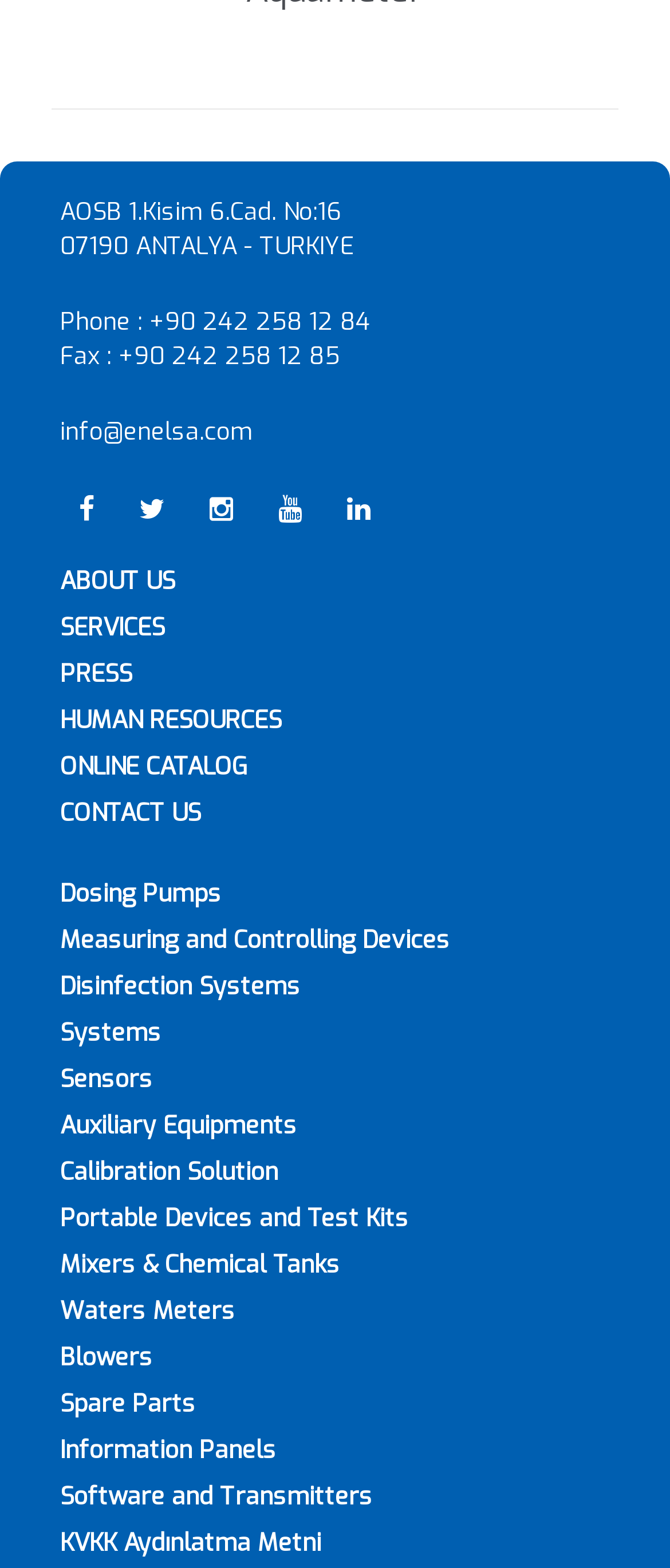What is the company's fax number?
Answer with a single word or short phrase according to what you see in the image.

+90 242 258 12 85